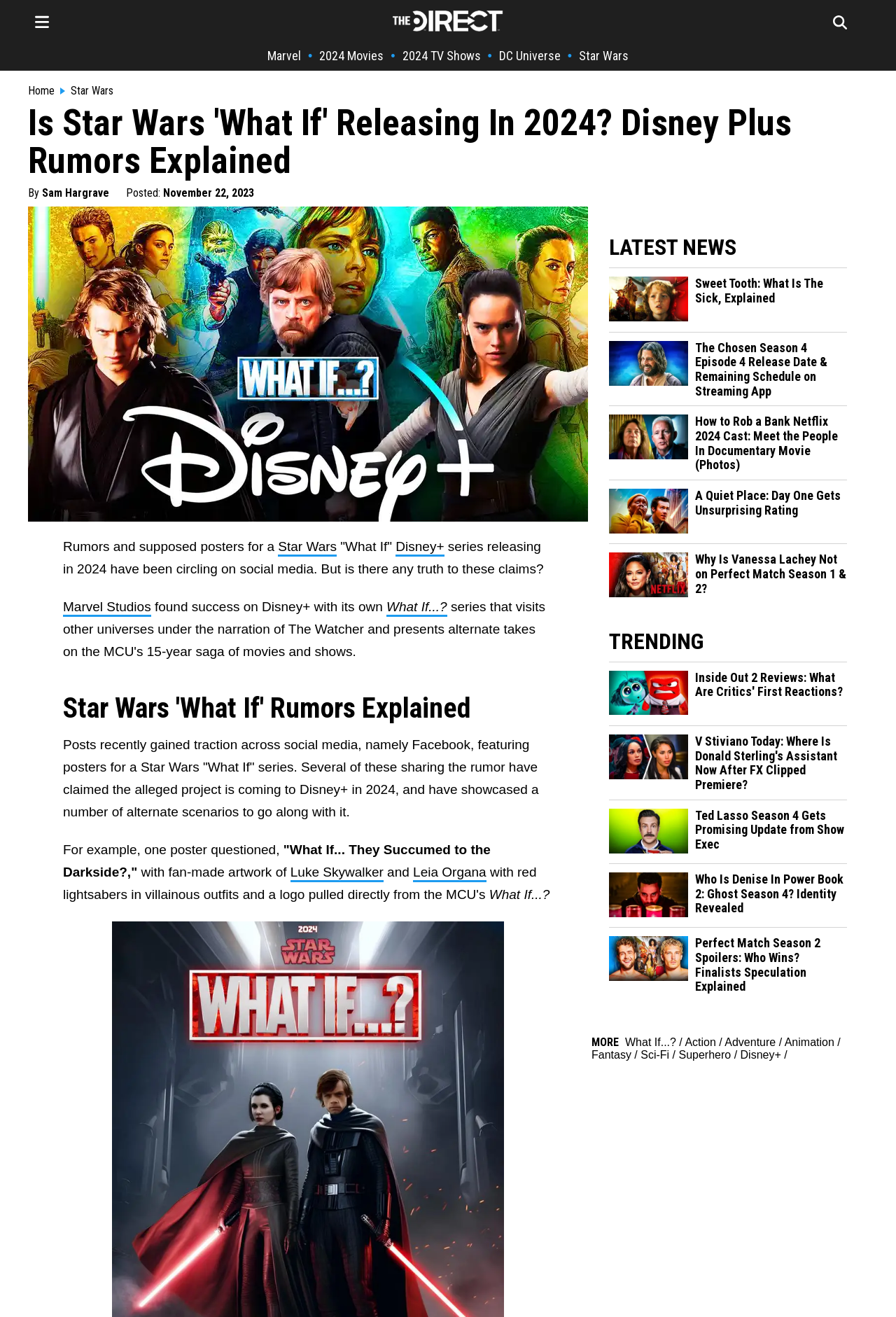Deliver a detailed narrative of the webpage's visual and textual elements.

This webpage appears to be an article discussing rumors about a potential "What If...?" series related to Star Wars, similar to the Marvel Studios series on Disney+. The page has a prominent heading at the top, "Is Star Wars 'What If' Releasing In 2024? Disney Plus Rumors Explained", followed by a brief introduction to the topic.

Below the introduction, there is a section with several links to other articles, including "Marvel", "2024 Movies", "2024 TV Shows", and "DC Universe", among others. These links are arranged horizontally, with bullet points separating them.

The main content of the article is divided into several sections, each with its own heading. The first section explains the rumors surrounding the potential Star Wars "What If...?" series, including supposed posters and fan-made artwork. The second section delves deeper into the rumors, discussing what they might entail.

The page also features several images, including a large image at the top with various Star Wars characters and logos, as well as smaller images scattered throughout the article.

On the right-hand side of the page, there is a section labeled "LATEST NEWS" with several links to other articles, each with a brief summary and an accompanying image. These links are arranged vertically, with the most recent articles at the top.

Further down the page, there is another section labeled "TRENDING" with more links to articles, again with brief summaries and images. These links are also arranged vertically.

At the very bottom of the page, there are links to various genres, such as "Action", "Adventure", "Animation", and "Fantasy", among others. These links are arranged horizontally, with forward slashes separating them.